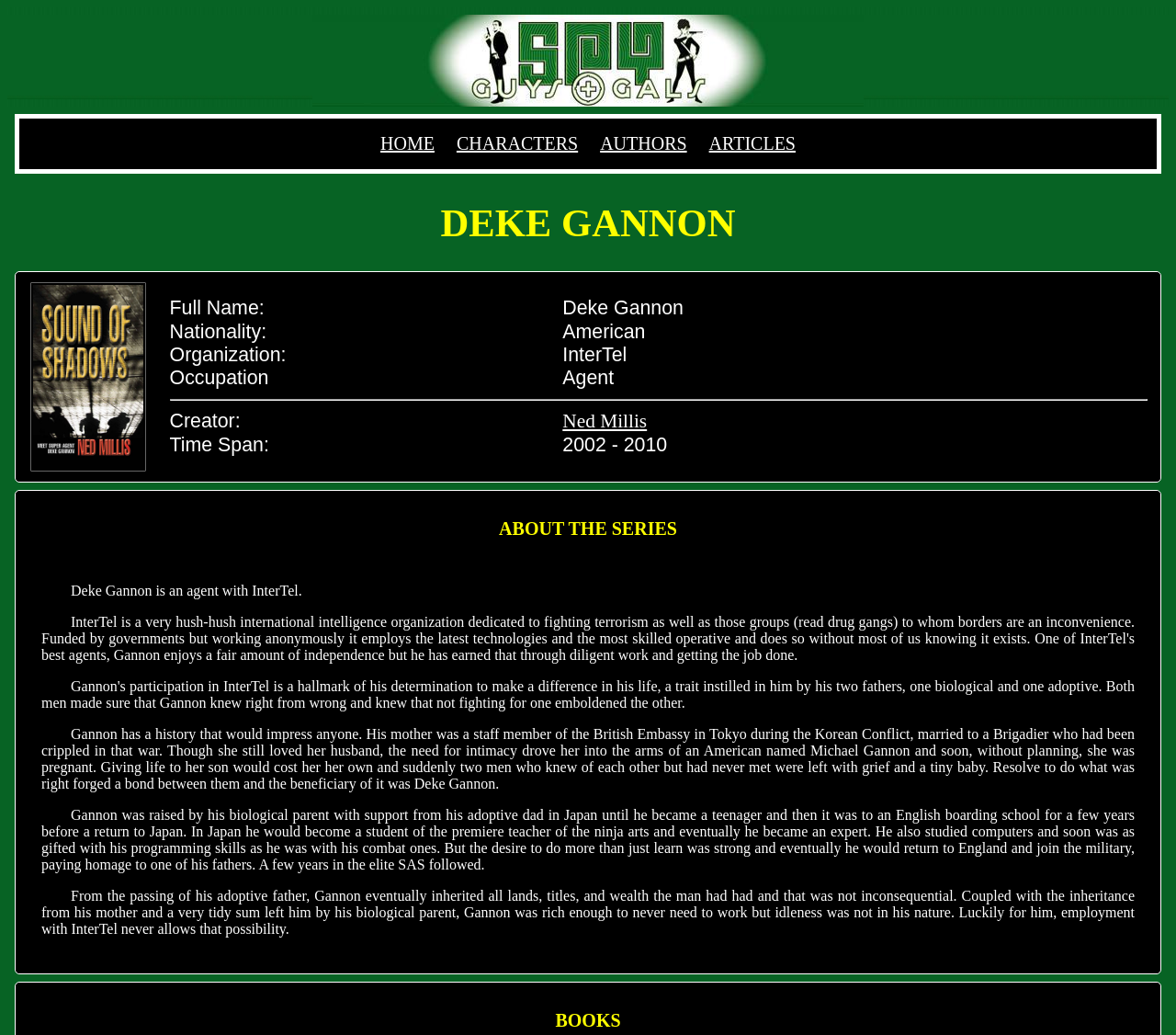Provide a thorough description of the webpage you see.

This webpage is a fan's guide to the Deke Gannon series. At the top, there is a logo image of "SGAG" and a navigation menu with five links: "HOME", "CHARACTERS", "AUTHORS", "ARTICLES", and they are aligned horizontally. Below the navigation menu, there is a large heading "DEKE GANNON" that spans almost the entire width of the page.

The main content of the page is organized into a table with a single row and three columns. The first column contains an image of Deke Gannon, and the second column is empty. The third column contains a table with multiple rows, each describing a characteristic of Deke Gannon, such as his full name, nationality, organization, occupation, creator, and time span. Each characteristic is presented in a separate row with a label and a value.

Below the table, there is a heading "ABOUT THE SERIES" followed by three paragraphs of text that provide a brief biography of Deke Gannon, including his childhood, education, and career. The text is divided into three sections, each describing a different period of his life.

Finally, at the bottom of the page, there is a heading "BOOKS" that appears to be a section title, but it does not contain any additional content.